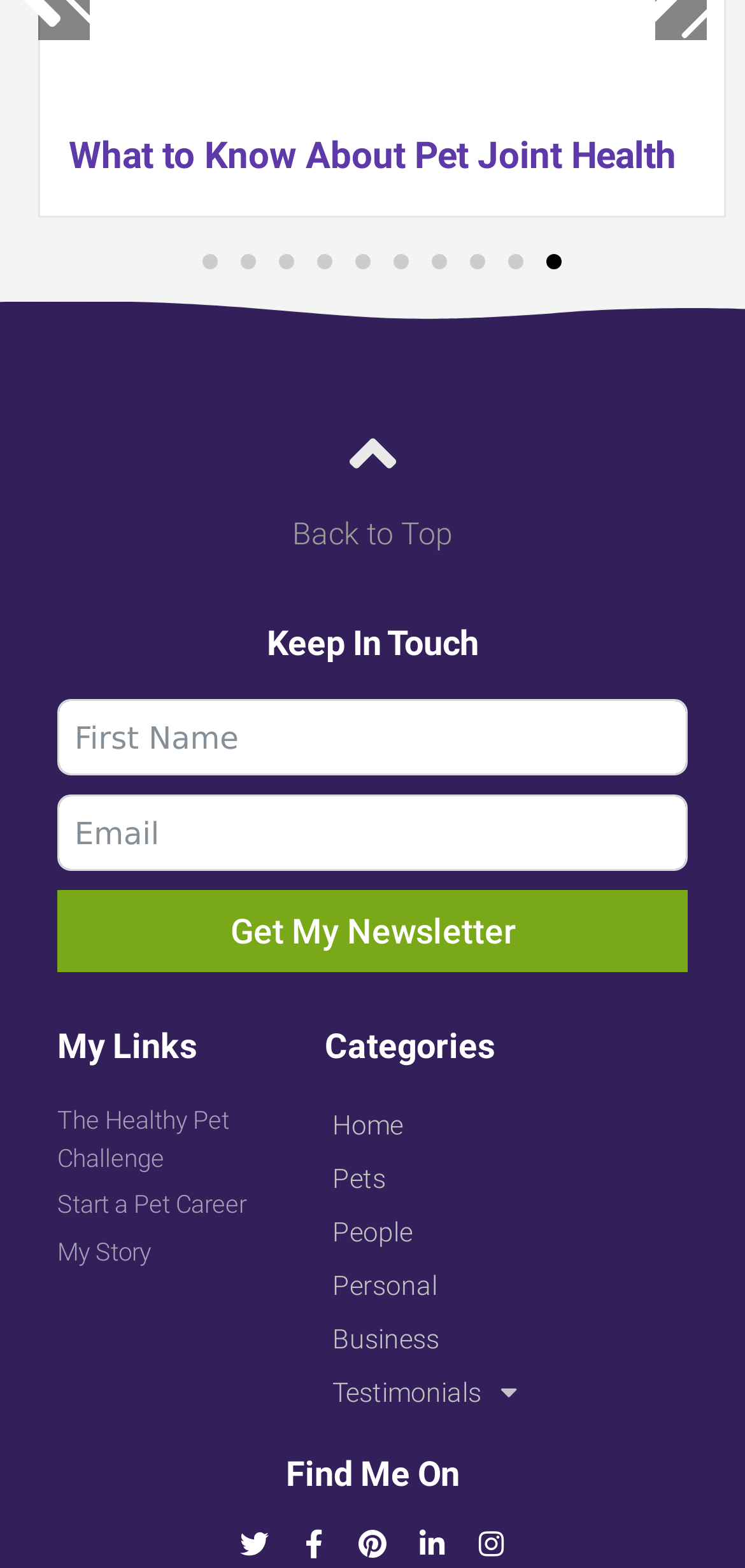Identify the bounding box coordinates of the specific part of the webpage to click to complete this instruction: "Follow on Twitter".

[0.322, 0.976, 0.36, 0.994]